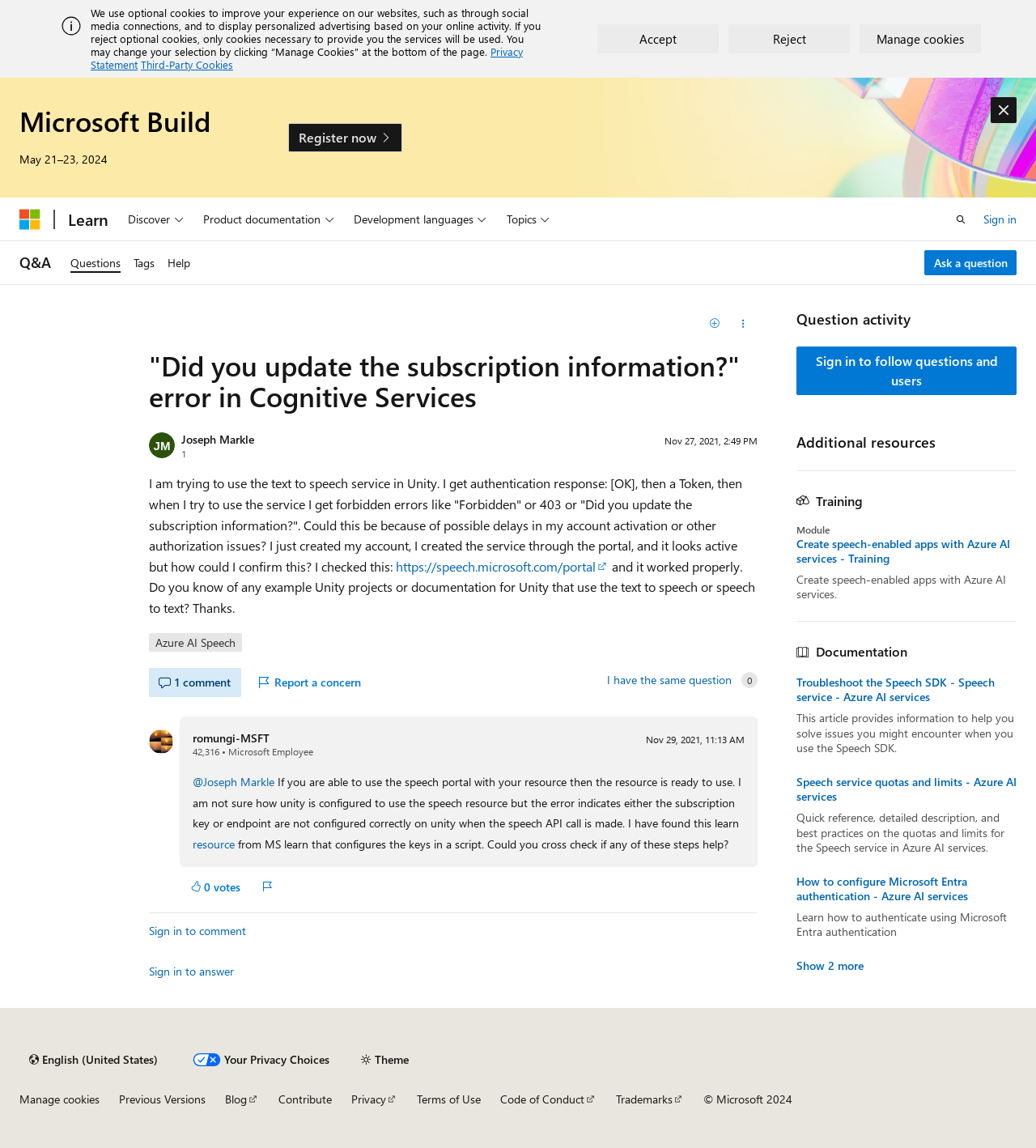Identify the bounding box coordinates for the region of the element that should be clicked to carry out the instruction: "Sign in". The bounding box coordinates should be four float numbers between 0 and 1, i.e., [left, top, right, bottom].

[0.949, 0.182, 0.981, 0.2]